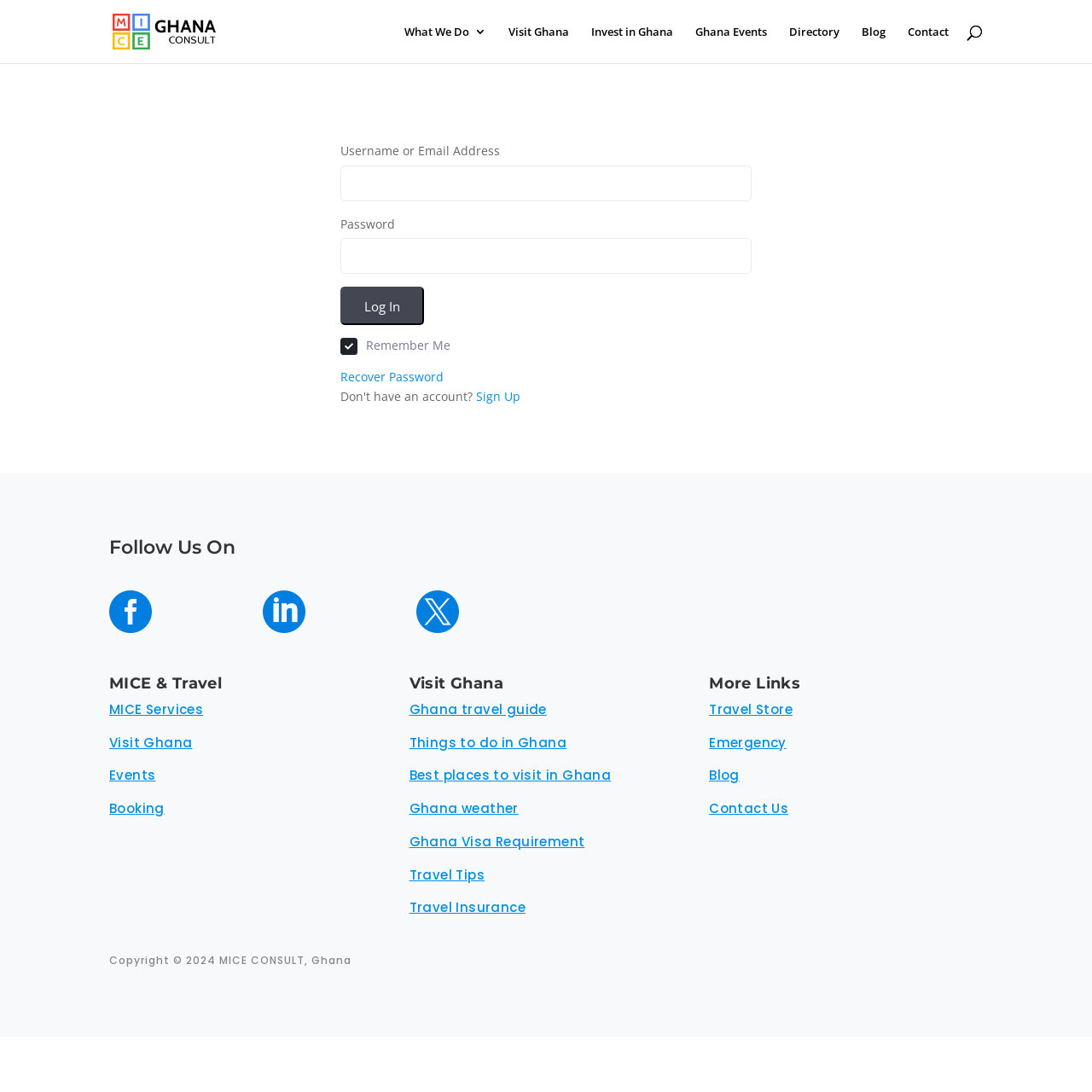Locate the bounding box coordinates of the area to click to fulfill this instruction: "Enter username or email address". The bounding box should be presented as four float numbers between 0 and 1, in the order [left, top, right, bottom].

[0.312, 0.151, 0.688, 0.184]